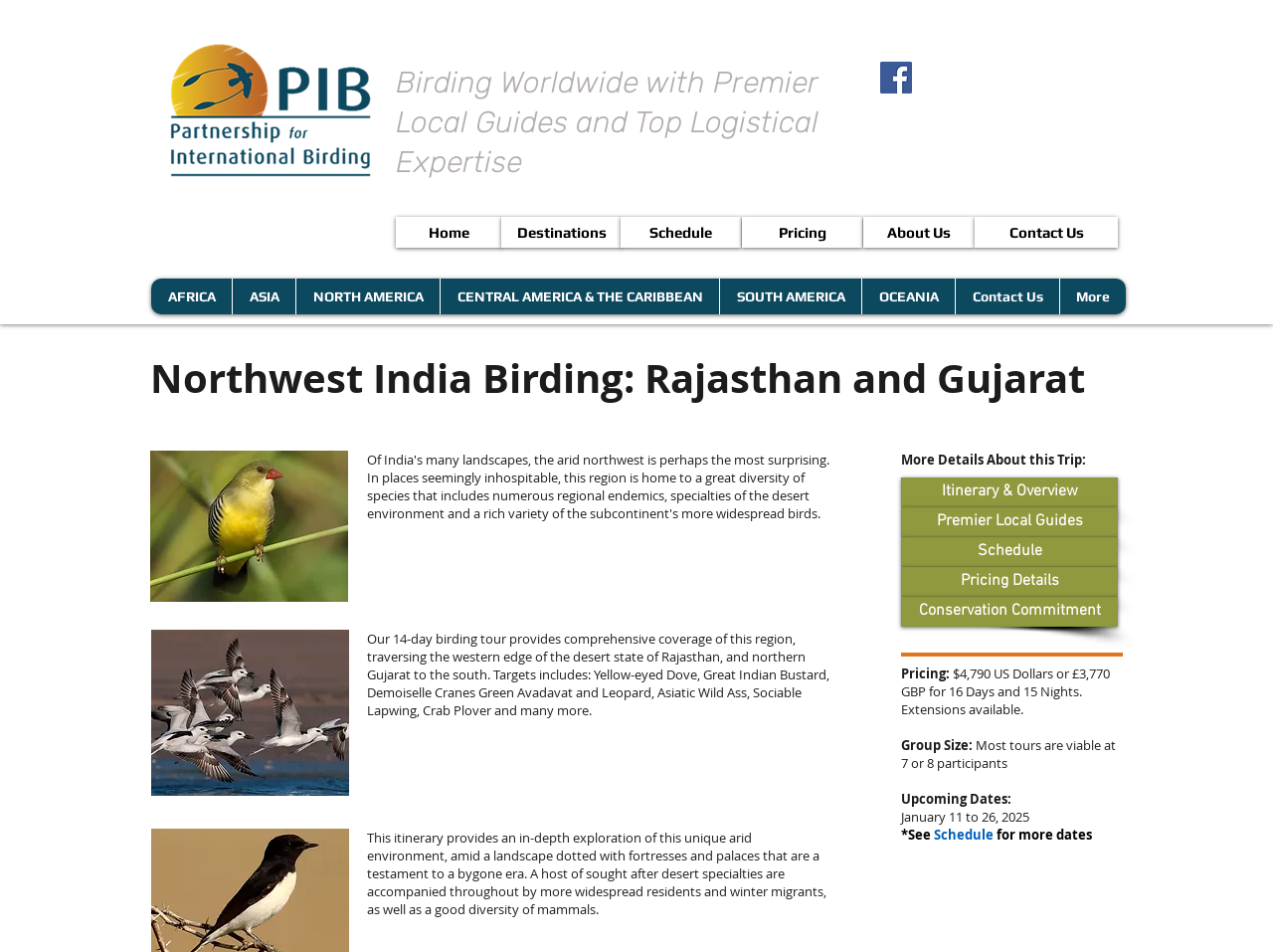Illustrate the webpage thoroughly, mentioning all important details.

The webpage is about a birding tour company, specifically highlighting a 14-day tour in Northwest India, covering Rajasthan and Gujarat. At the top, there is a link to the homepage, followed by a heading that reads "Birding Worldwide with Premier Local Guides and Top Logistical Expertise." Below this, there is a social bar with a Facebook social icon.

The main navigation menu is located on the left side, with links to various destinations, schedules, pricing, and about us sections. There is also a secondary navigation menu with links to different regions, including Africa, Asia, North America, and more.

The main content of the page is divided into sections. The first section has a heading that reads "Northwest India Birding: Rajasthan and Gujarat." Below this, there are links to more details about the trip, including the itinerary, premier local guides, schedule, pricing details, and conservation commitment.

The next section provides a detailed description of the 14-day birding tour, highlighting the region's unique arid environment, fortresses, and palaces. The text also mentions the various bird species that can be spotted, including the Yellow-eyed Dove, Great Indian Bustard, and Demoiselle Cranes.

Further down, there is a section on pricing, which lists the cost of the 16-day tour as $4,790 US Dollars or £3,770 GBP. There is also information on group size, with most tours viable at 7 or 8 participants. The page also lists upcoming dates for the tour, including January 11 to 26, 2025, with links to see more dates and schedules.